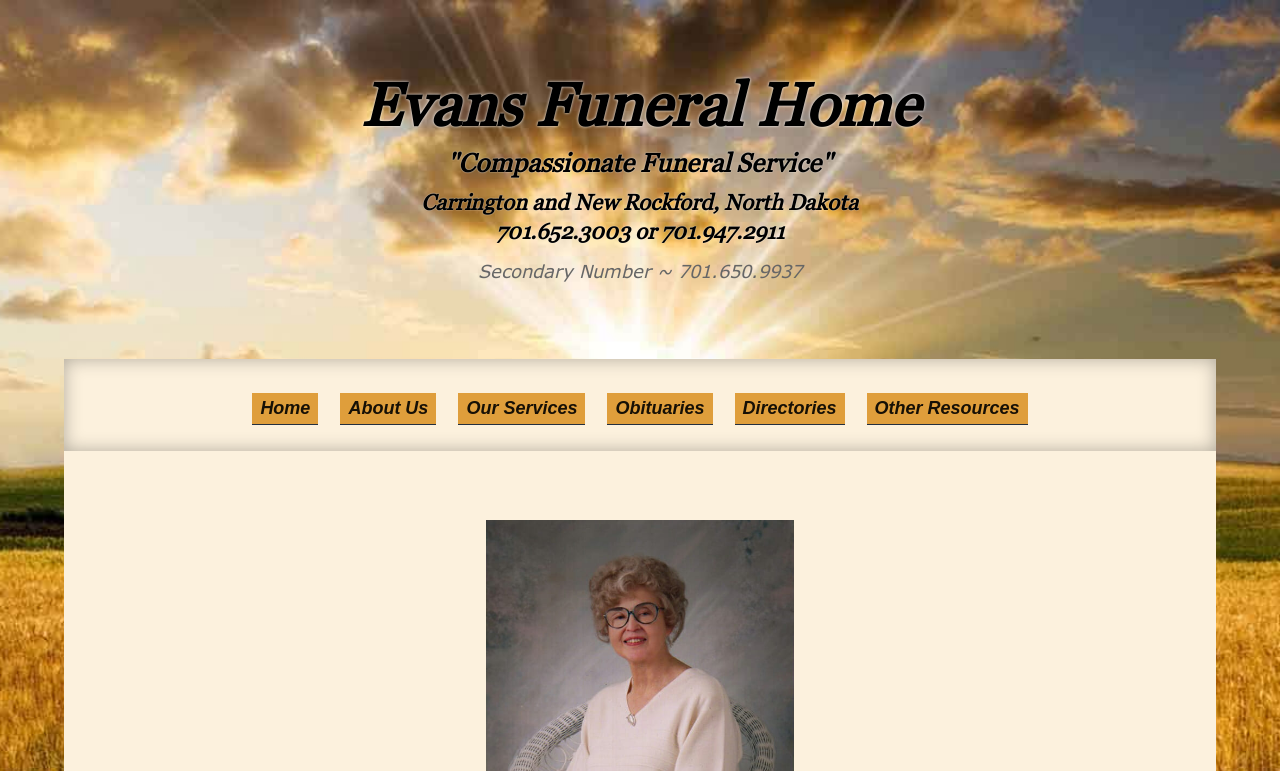How many links are in the navigation menu? Refer to the image and provide a one-word or short phrase answer.

Six